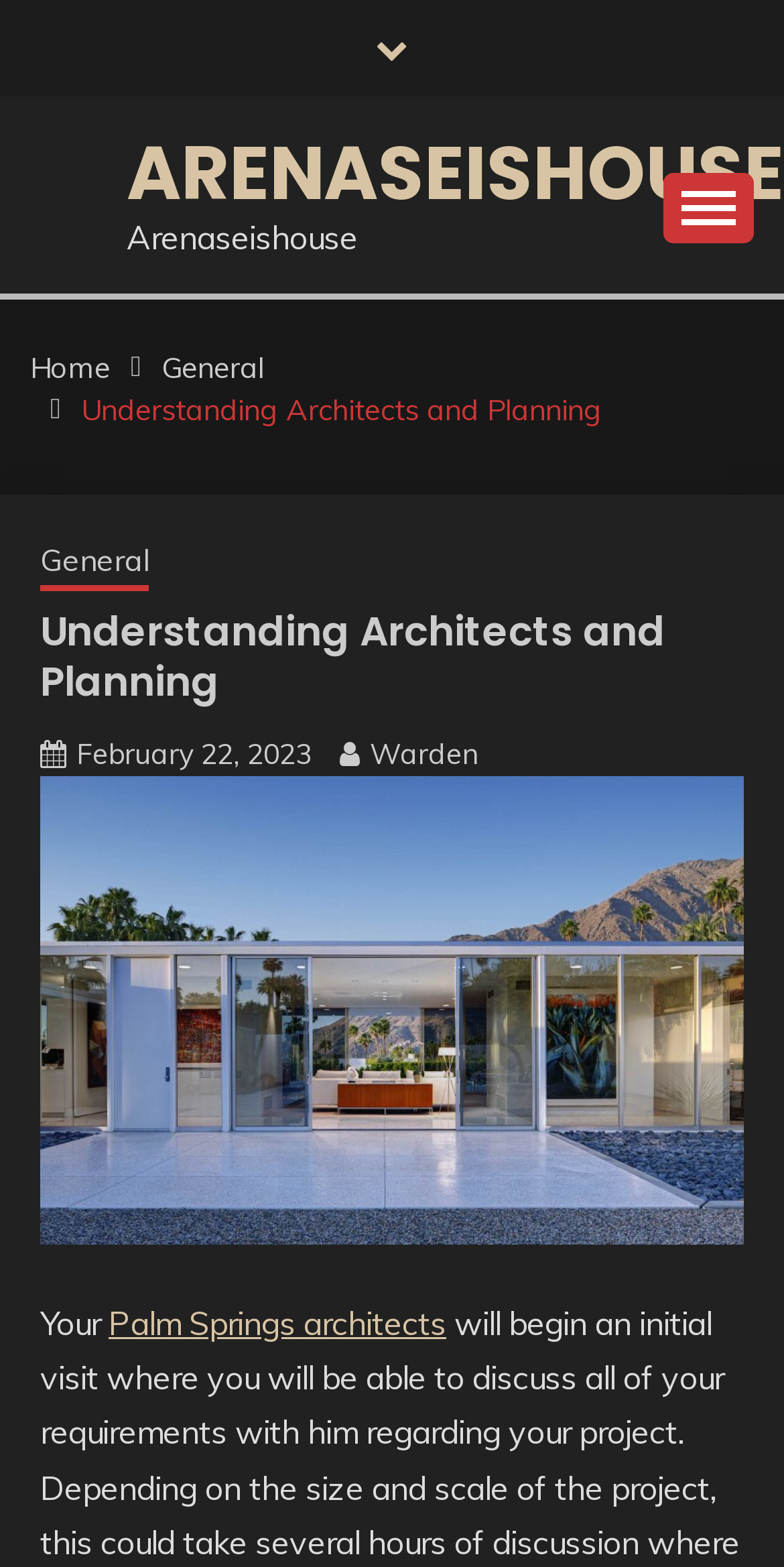By analyzing the image, answer the following question with a detailed response: What is the current page in the breadcrumb navigation?

The answer can be found by examining the breadcrumb navigation element which contains links to 'Home', 'General', and 'Understanding Architects and Planning', and noticing that the current page is 'Understanding Architects and Planning'.